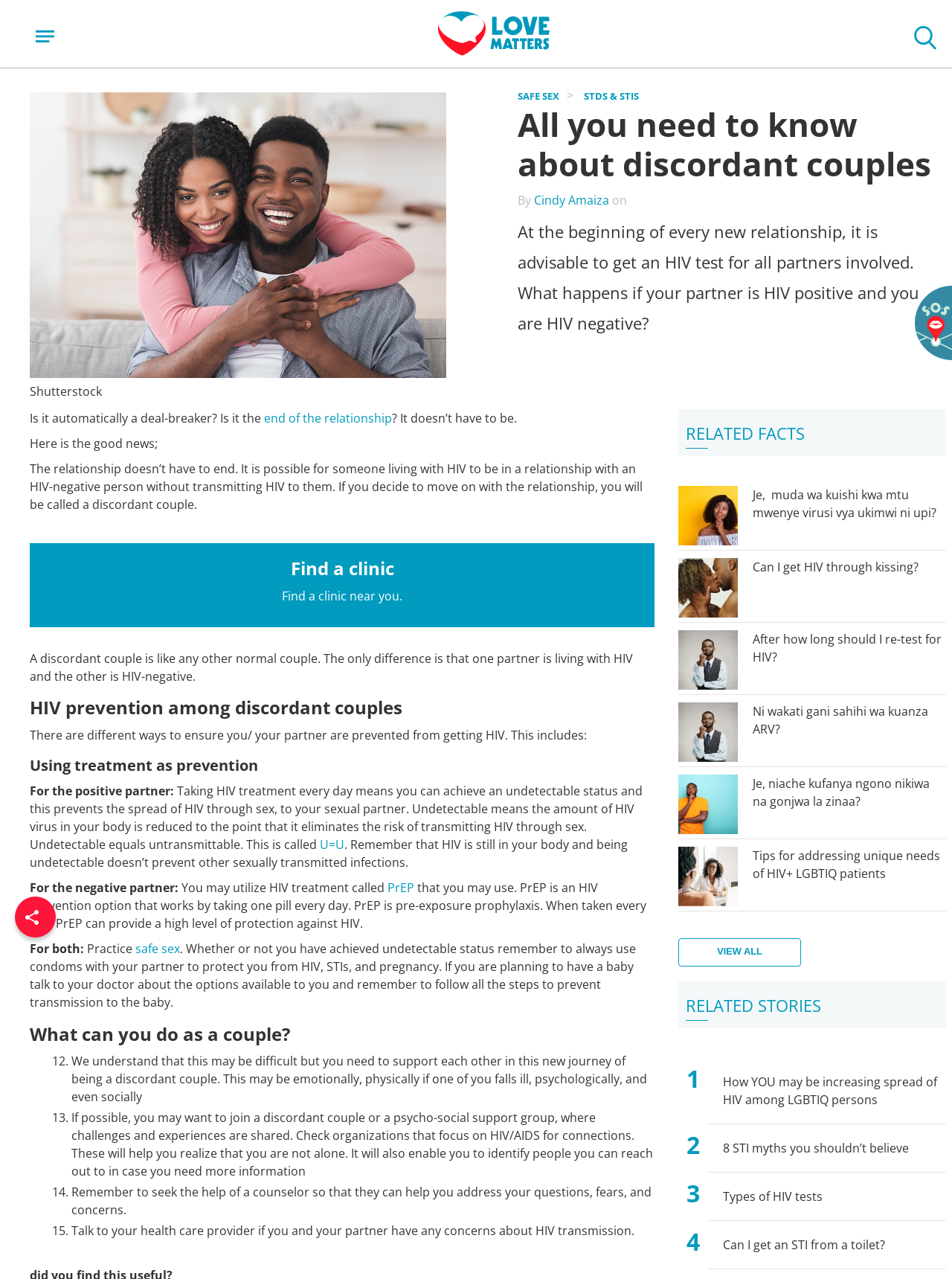Locate the bounding box coordinates of the clickable area needed to fulfill the instruction: "Read more about 'HIV prevention among discordant couples'".

[0.031, 0.541, 0.688, 0.562]